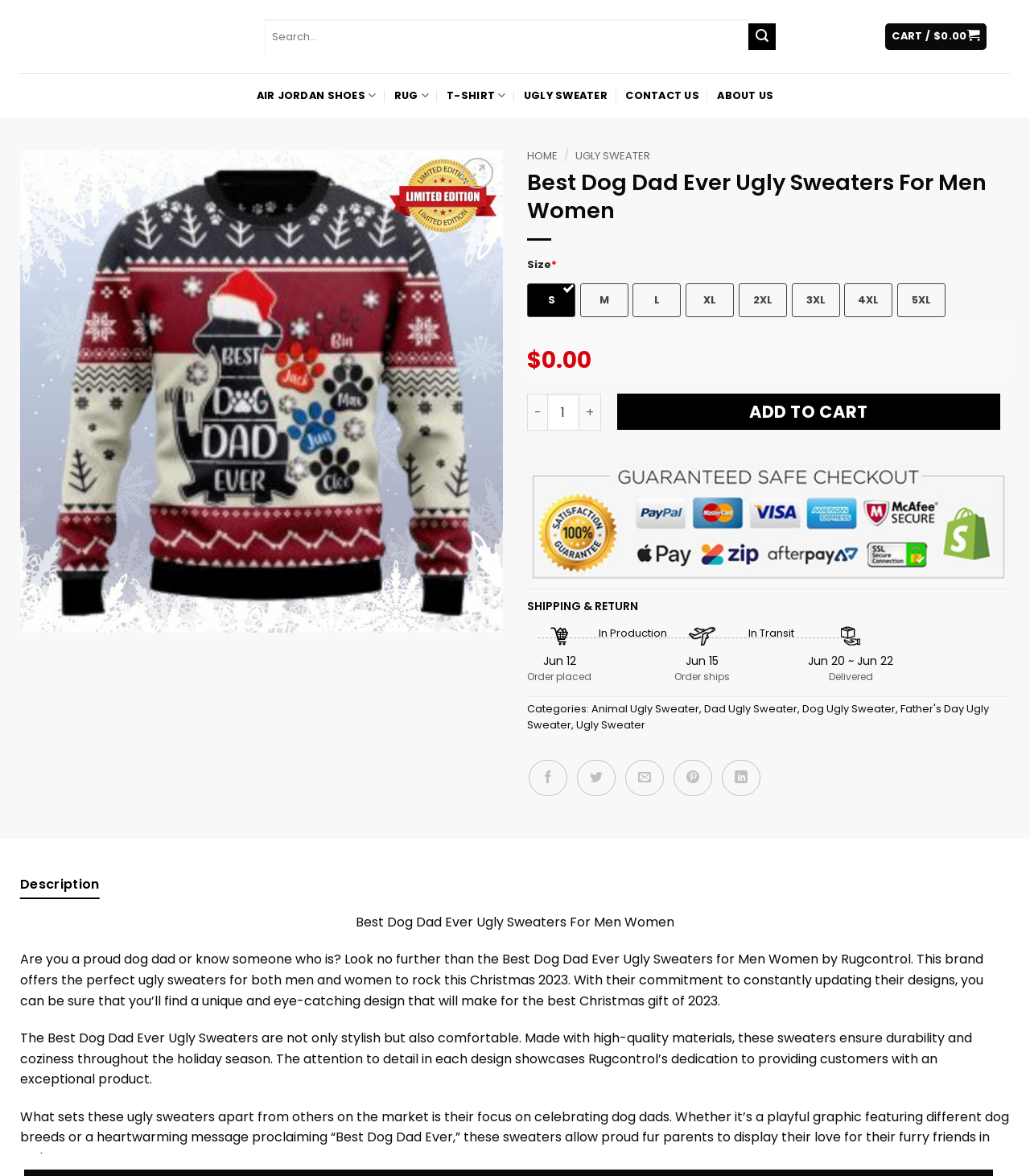What is the function of the 'ADD TO CART' button?
Please answer the question with as much detail and depth as you can.

I found the answer by looking at the button with the text 'ADD TO CART' and its position near the product information, which suggests that it is used to add the product to the cart.